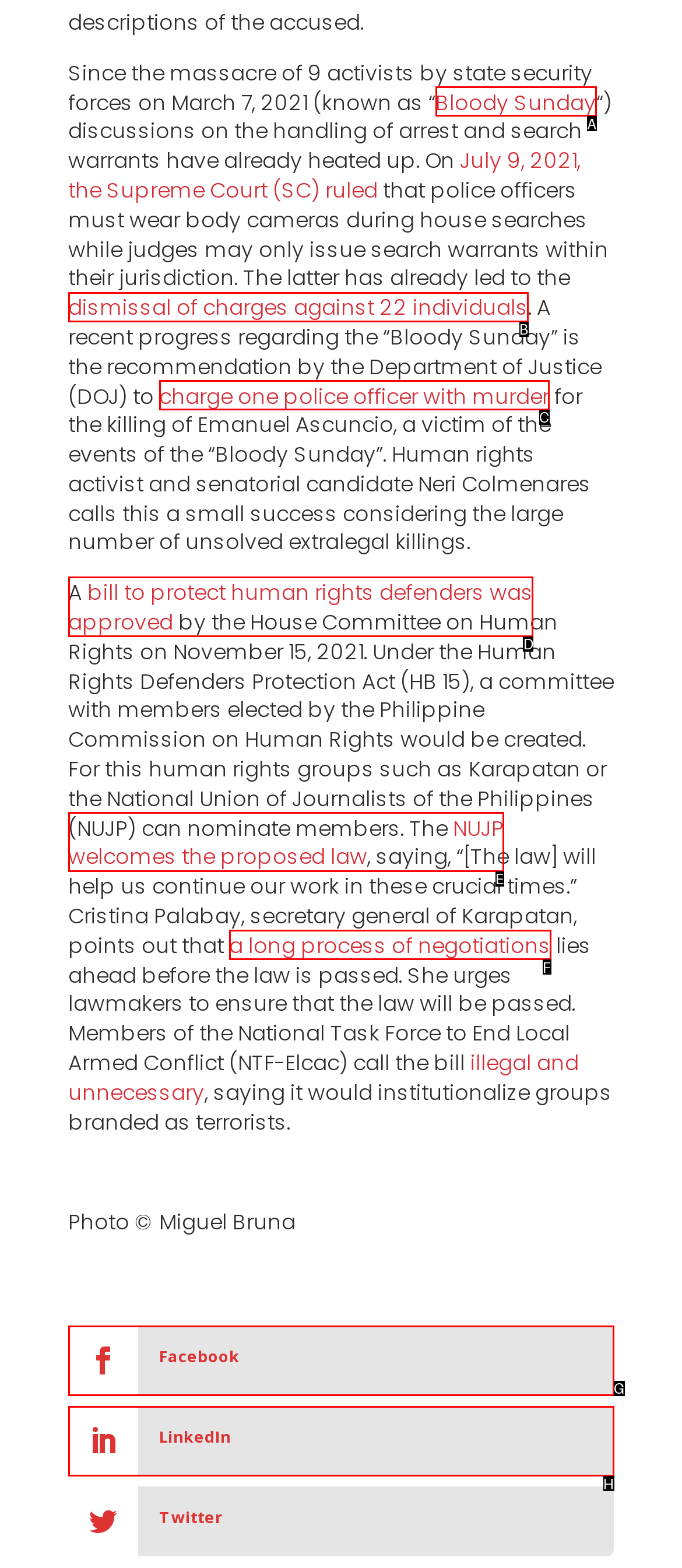Choose the letter of the option you need to click to Learn more about the Human Rights Defenders Protection Act. Answer with the letter only.

D